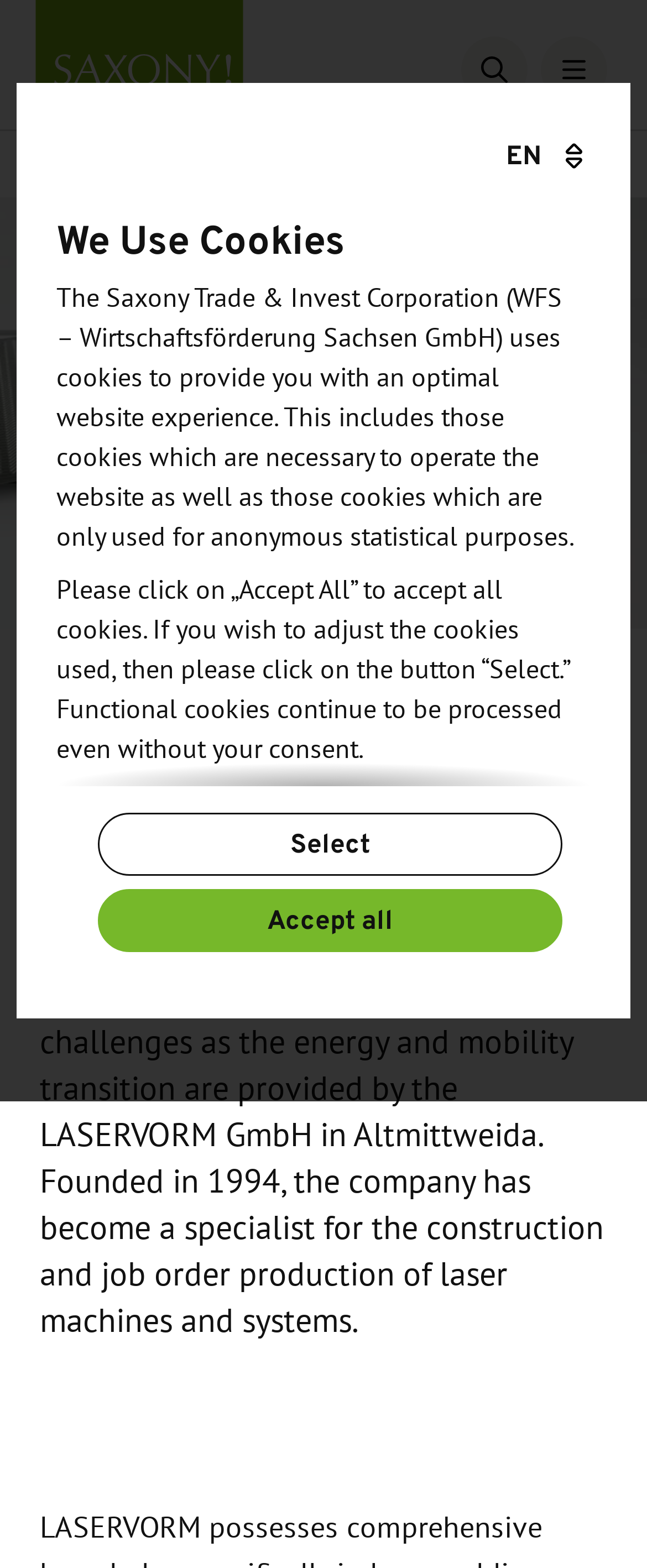Specify the bounding box coordinates of the element's region that should be clicked to achieve the following instruction: "Choose a language". The bounding box coordinates consist of four float numbers between 0 and 1, in the format [left, top, right, bottom].

[0.731, 0.078, 0.913, 0.121]